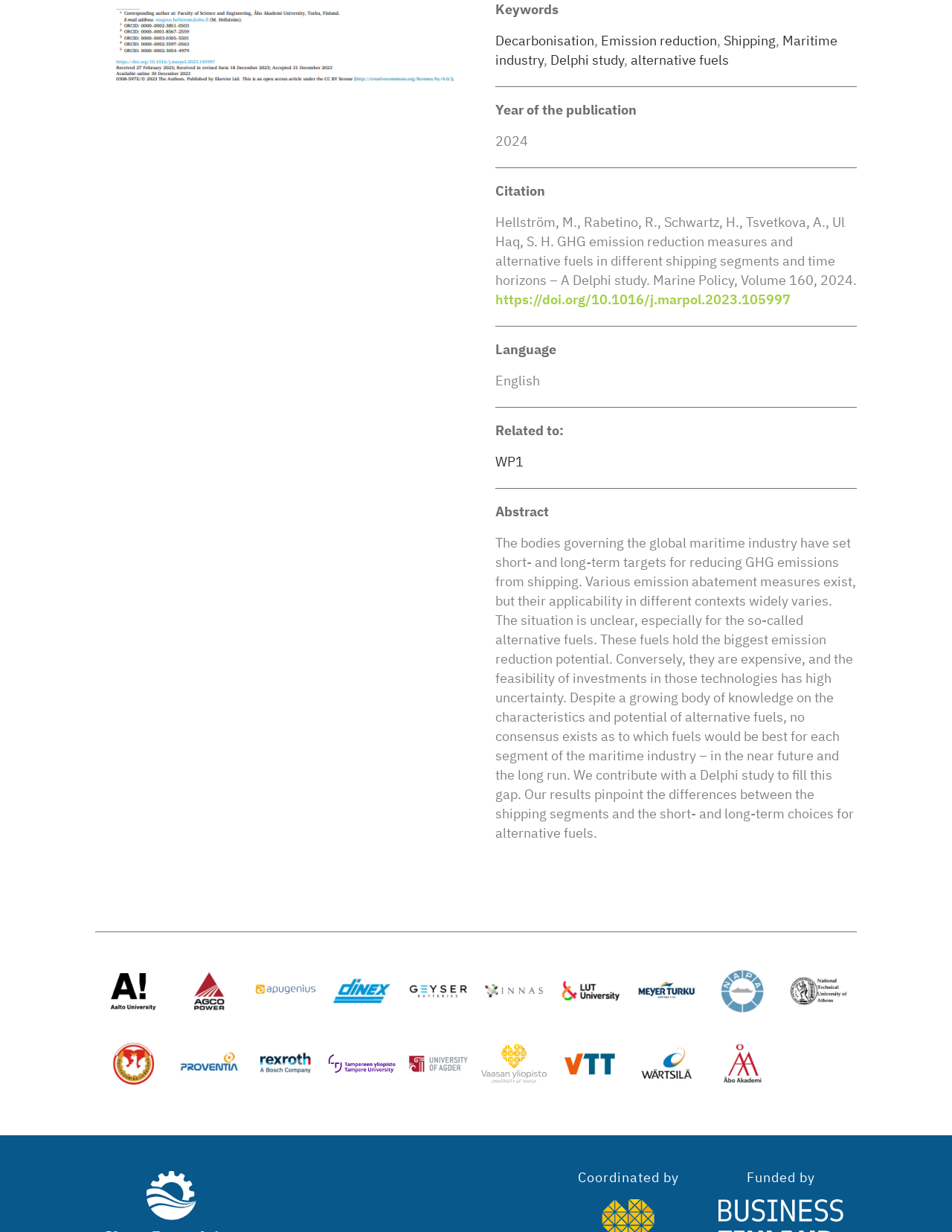Identify the bounding box of the HTML element described as: "Maritime industry".

[0.52, 0.026, 0.879, 0.056]